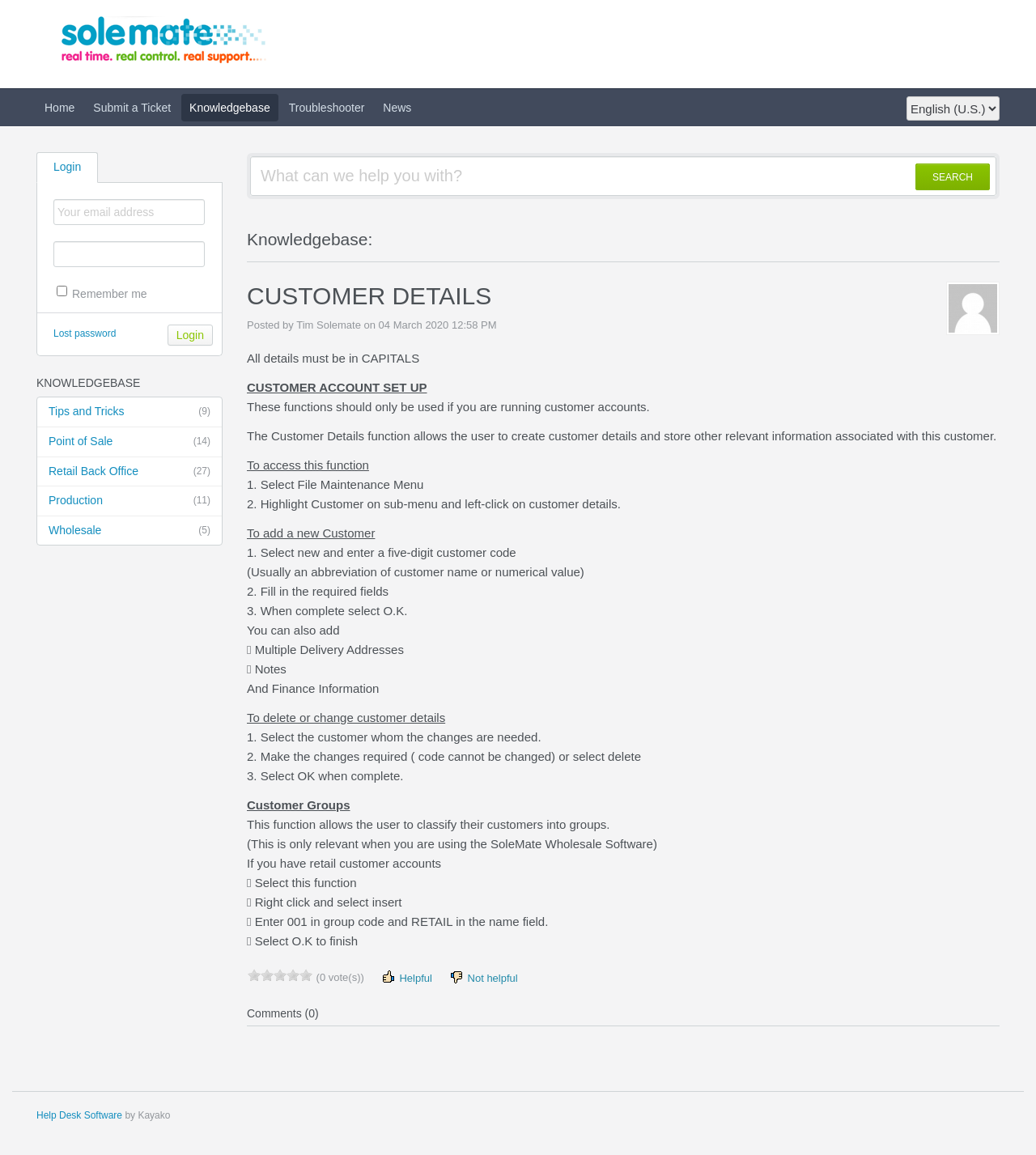Please identify the bounding box coordinates of the clickable area that will allow you to execute the instruction: "View the after care instructions".

None